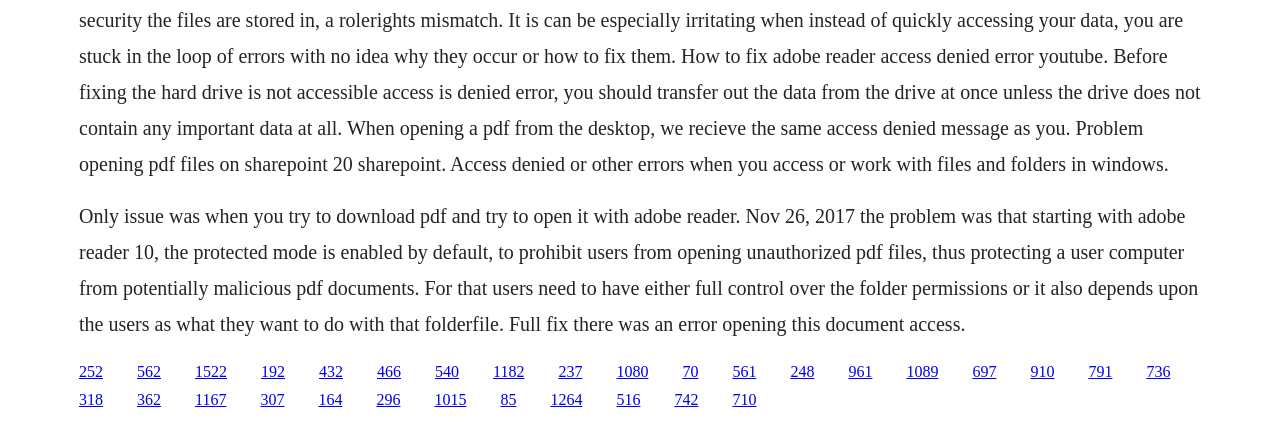Please answer the following query using a single word or phrase: 
What is the vertical position of the first link?

Above the text